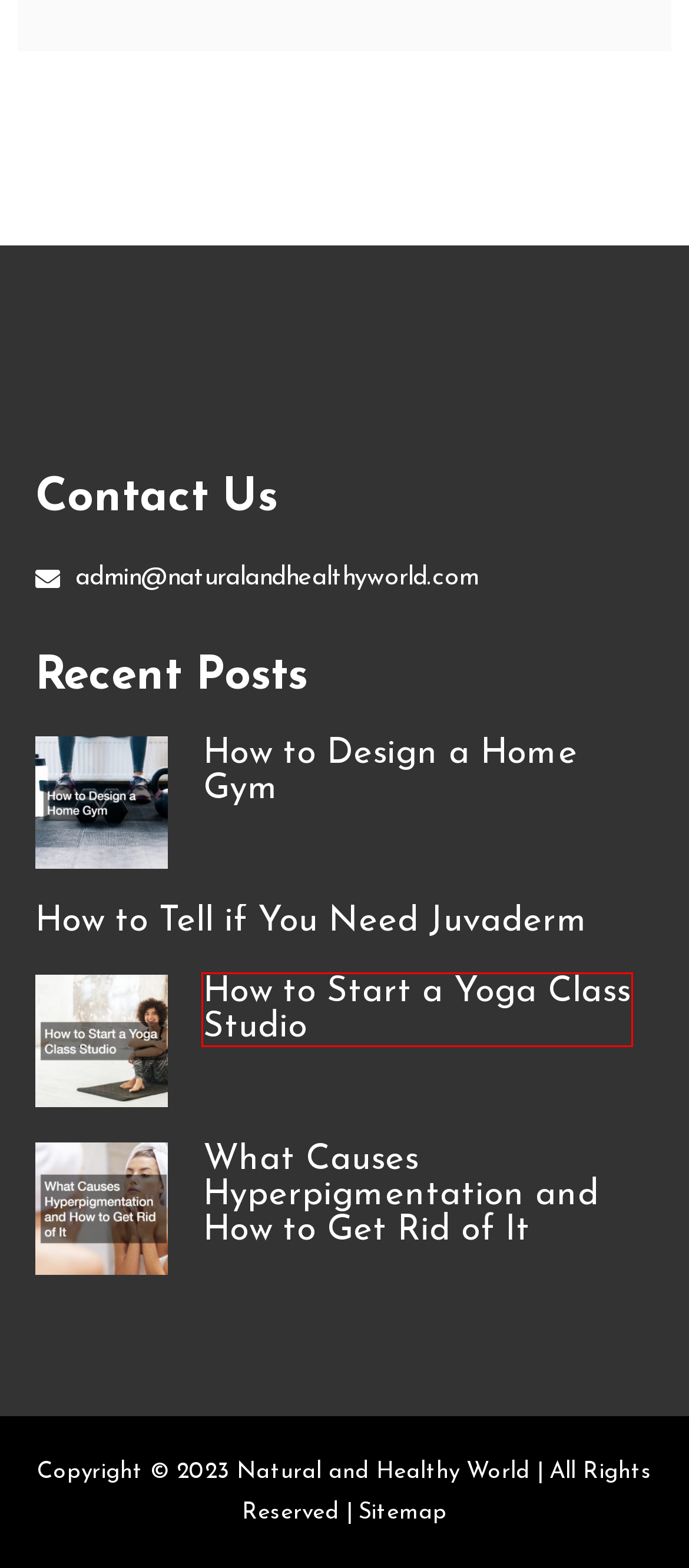You have a screenshot of a webpage where a red bounding box highlights a specific UI element. Identify the description that best matches the resulting webpage after the highlighted element is clicked. The choices are:
A. Trinity Dentist — Trinity Dental Arts — Trinity, FL
B. What Causes Hyperpigmentation and How to Get Rid of It - Natural and Healthy World
C. How to Start a Yoga Class Studio - Natural and Healthy World
D. How to Design a Home Gym
E. How to Tell if You Need Juvaderm - Natural and Healthy World
F. Keeping Everyone Safe and Healthy at Home - Natural and Healthy World
G. March 29, 2023 - Natural and Healthy World
H. 13 proven ways to maintain a healthy relationship with Tony

C